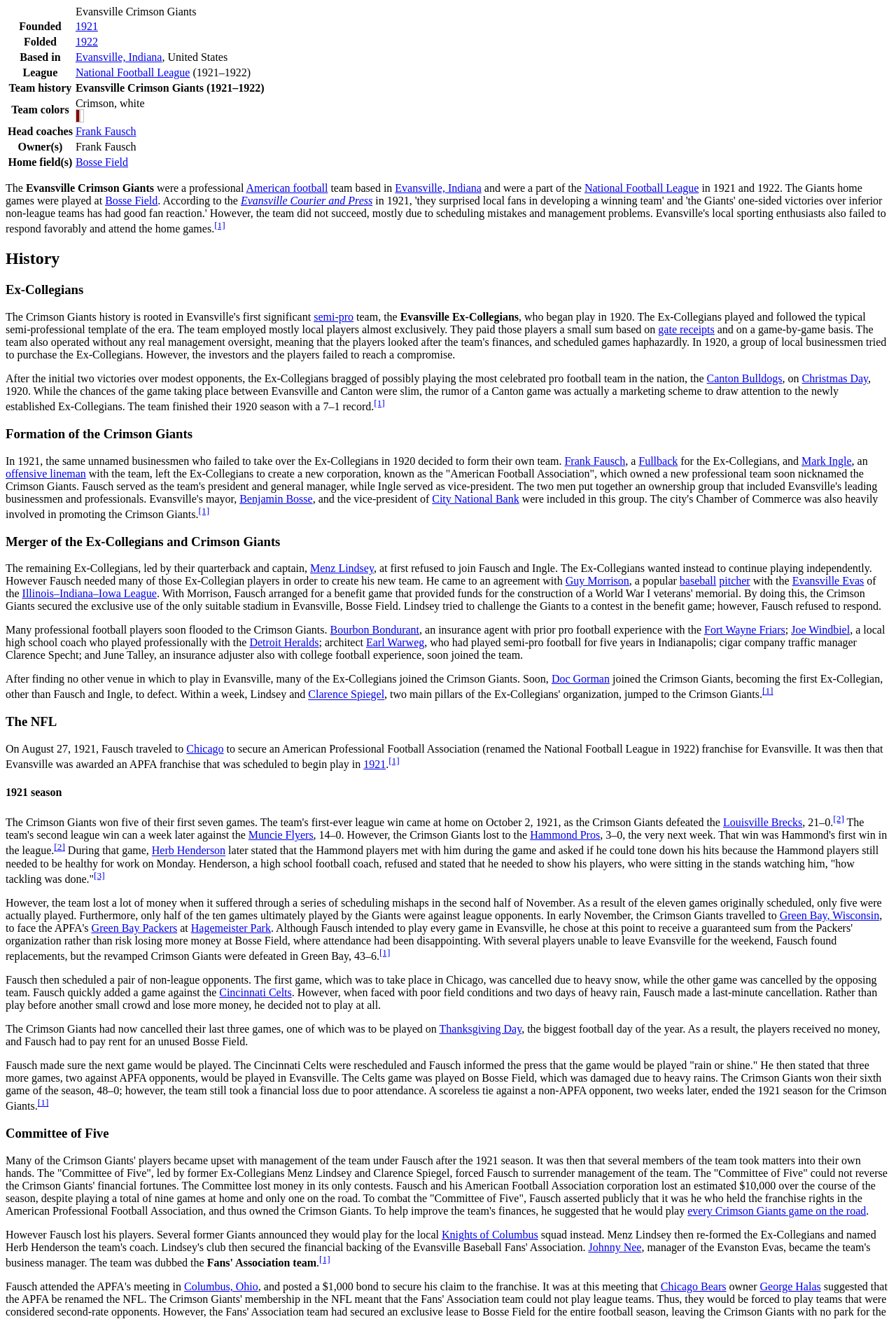Please answer the following question using a single word or phrase: 
Who was the president and general manager of the Evansville Crimson Giants?

Frank Fausch